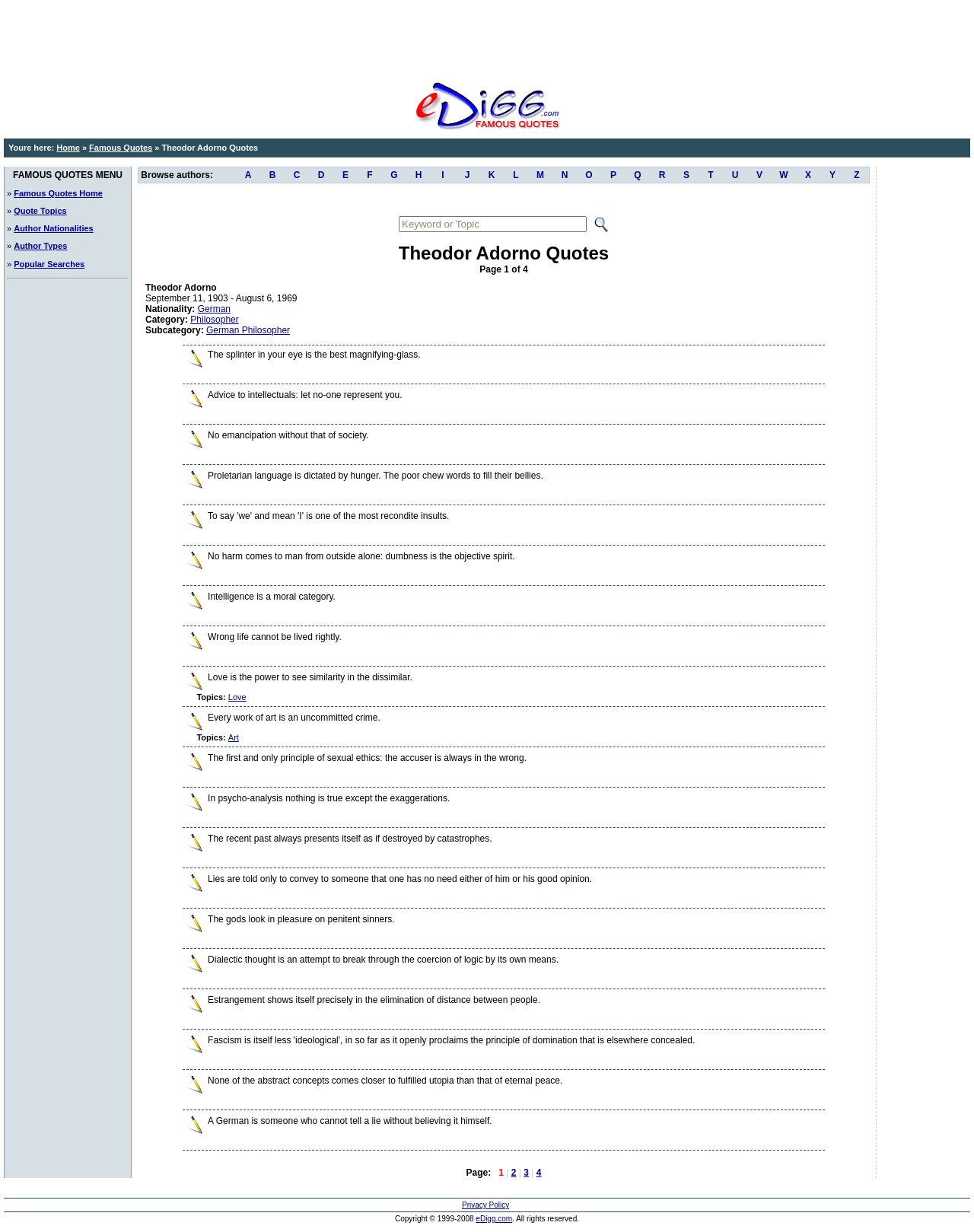Identify the bounding box coordinates of the region I need to click to complete this instruction: "Browse authors by clicking on 'A'".

[0.242, 0.136, 0.267, 0.148]